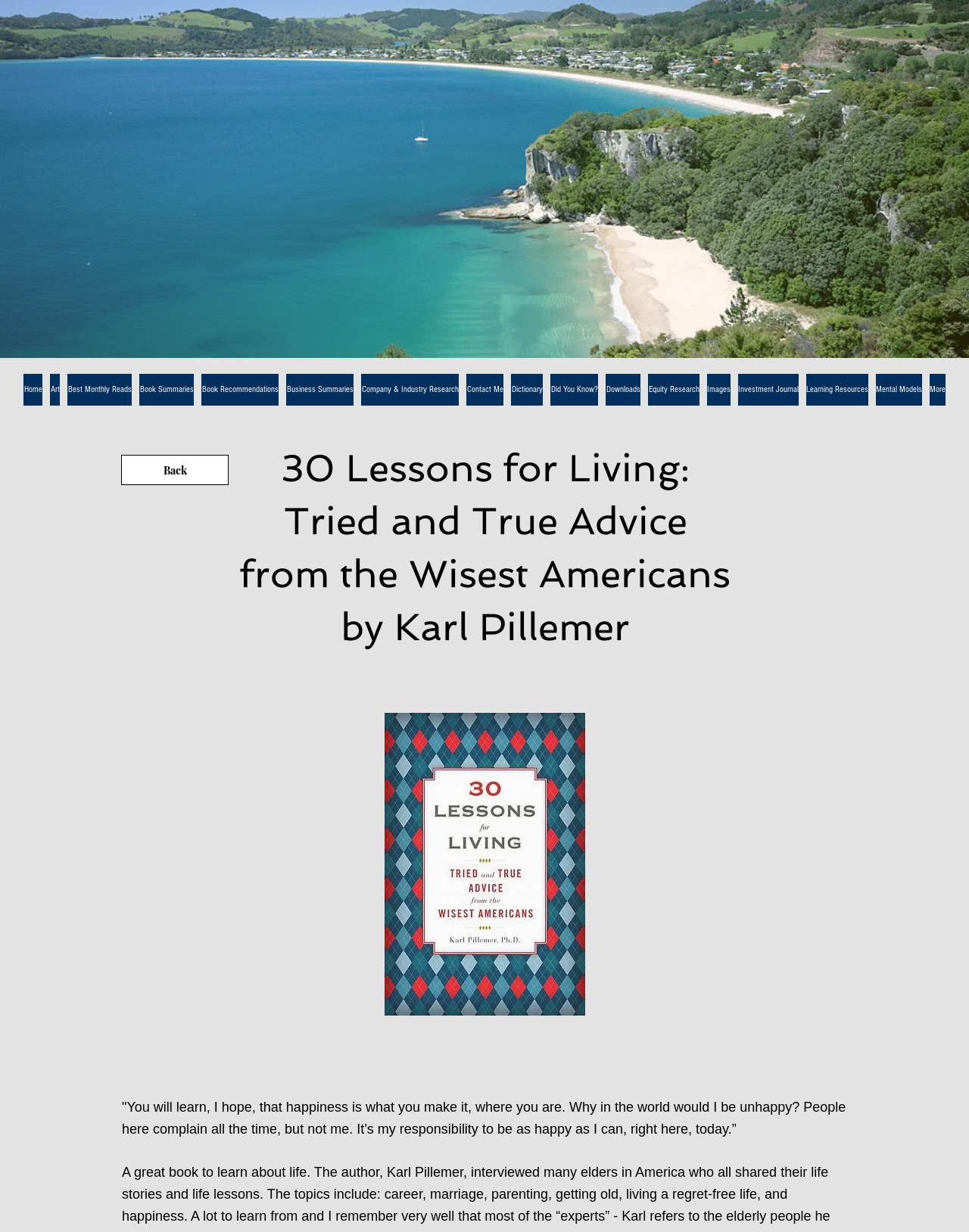Utilize the details in the image to thoroughly answer the following question: What type of content is available on this website?

I examined the navigation links and found that the website provides various types of content, including book summaries, recommendations, art, and more, indicating that the website is a resource for learning and exploration.